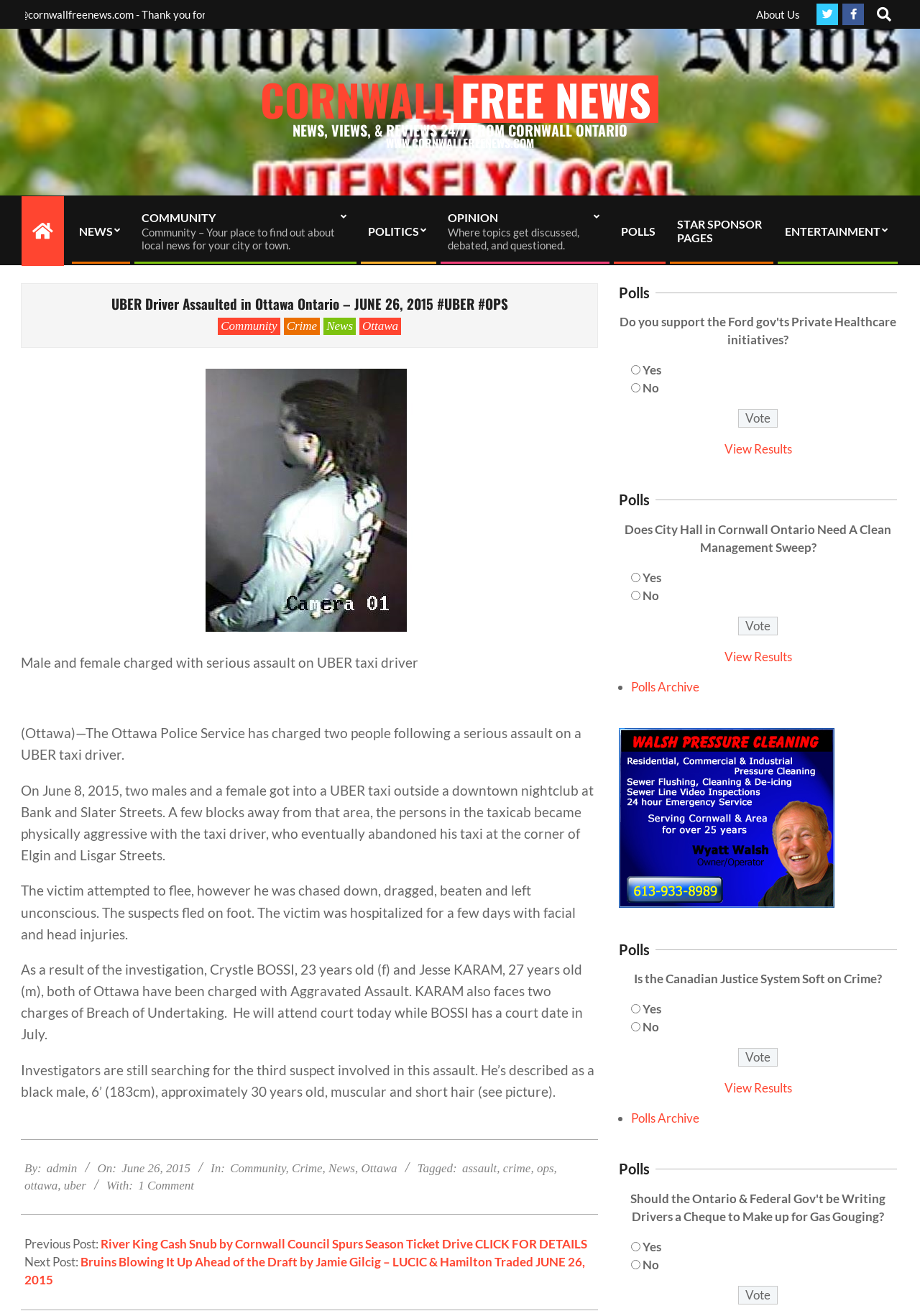Answer the question below in one word or phrase:
What is the date of the article?

June 26, 2015